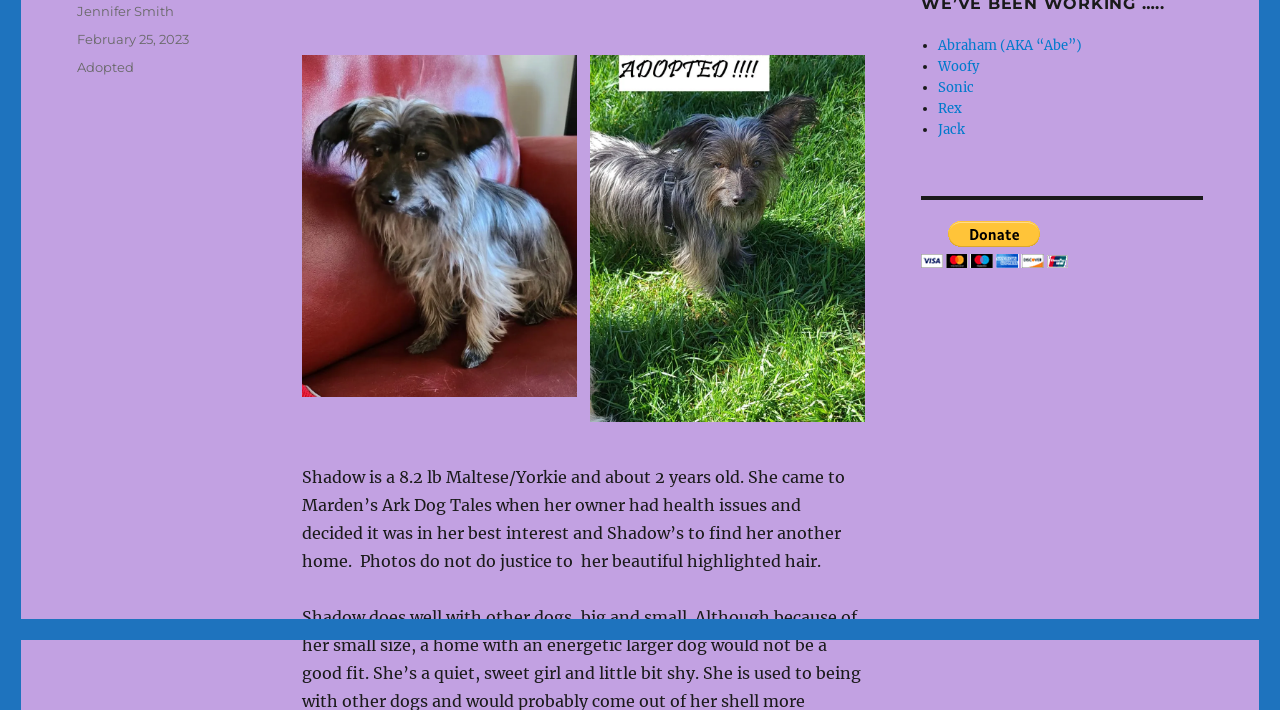Locate the bounding box of the UI element described by: "Woofy" in the given webpage screenshot.

[0.733, 0.082, 0.765, 0.106]